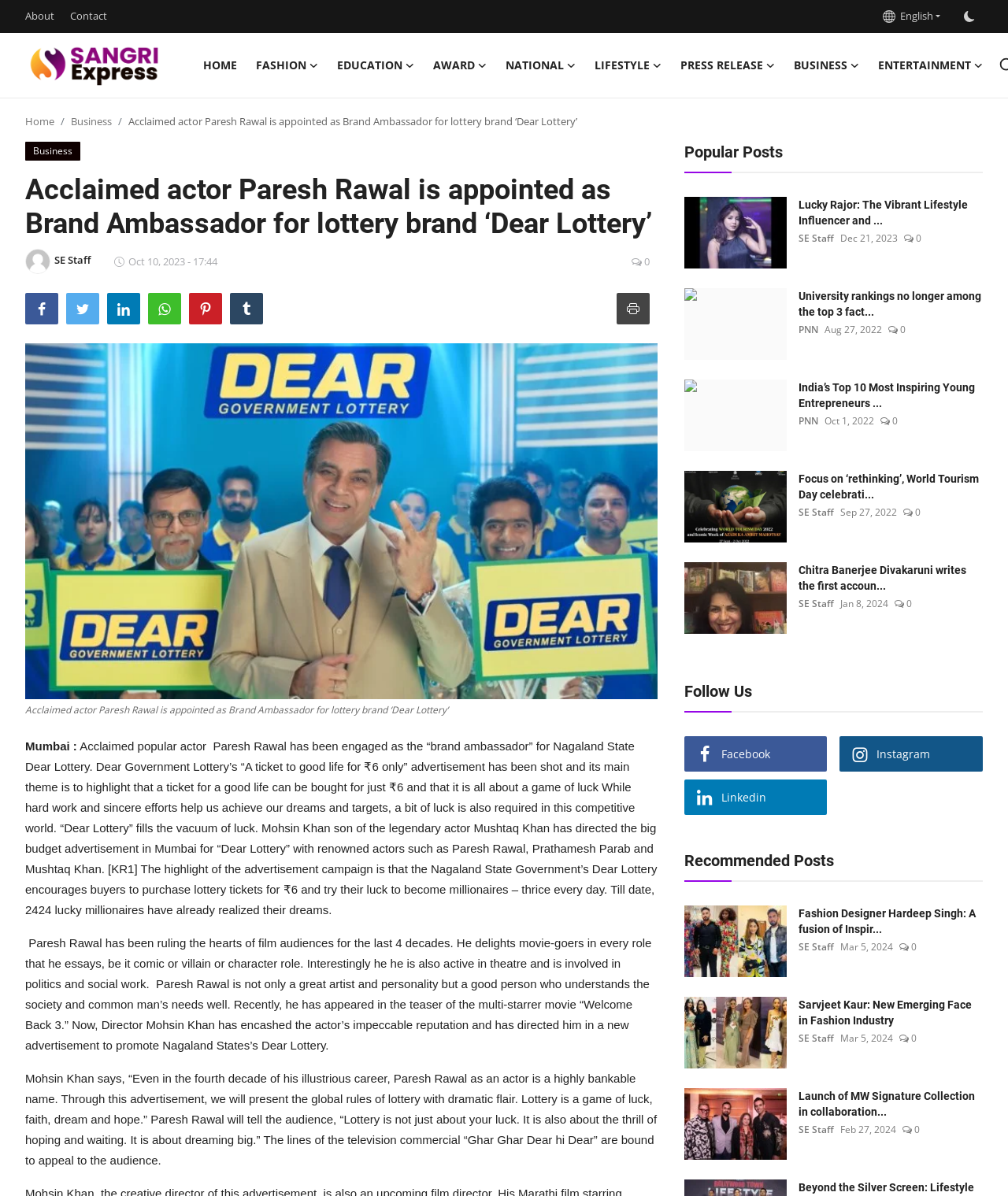Determine the coordinates of the bounding box that should be clicked to complete the instruction: "Click the 'Home' button". The coordinates should be represented by four float numbers between 0 and 1: [left, top, right, bottom].

[0.192, 0.027, 0.245, 0.081]